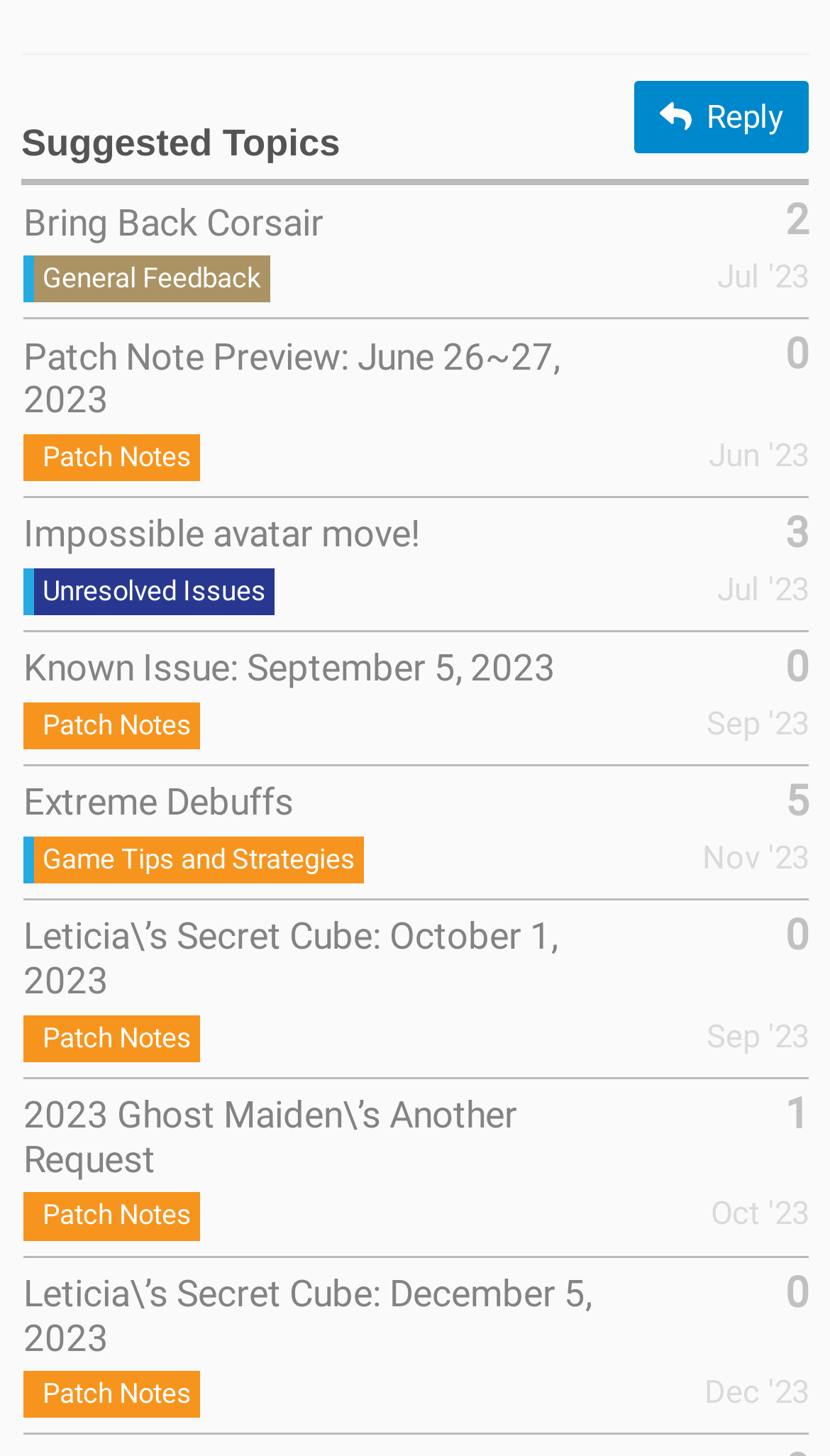Pinpoint the bounding box coordinates of the clickable area necessary to execute the following instruction: "Explore the 'Game Tips and Strategies' category". The coordinates should be given as four float numbers between 0 and 1, namely [left, top, right, bottom].

[0.028, 0.574, 0.438, 0.607]